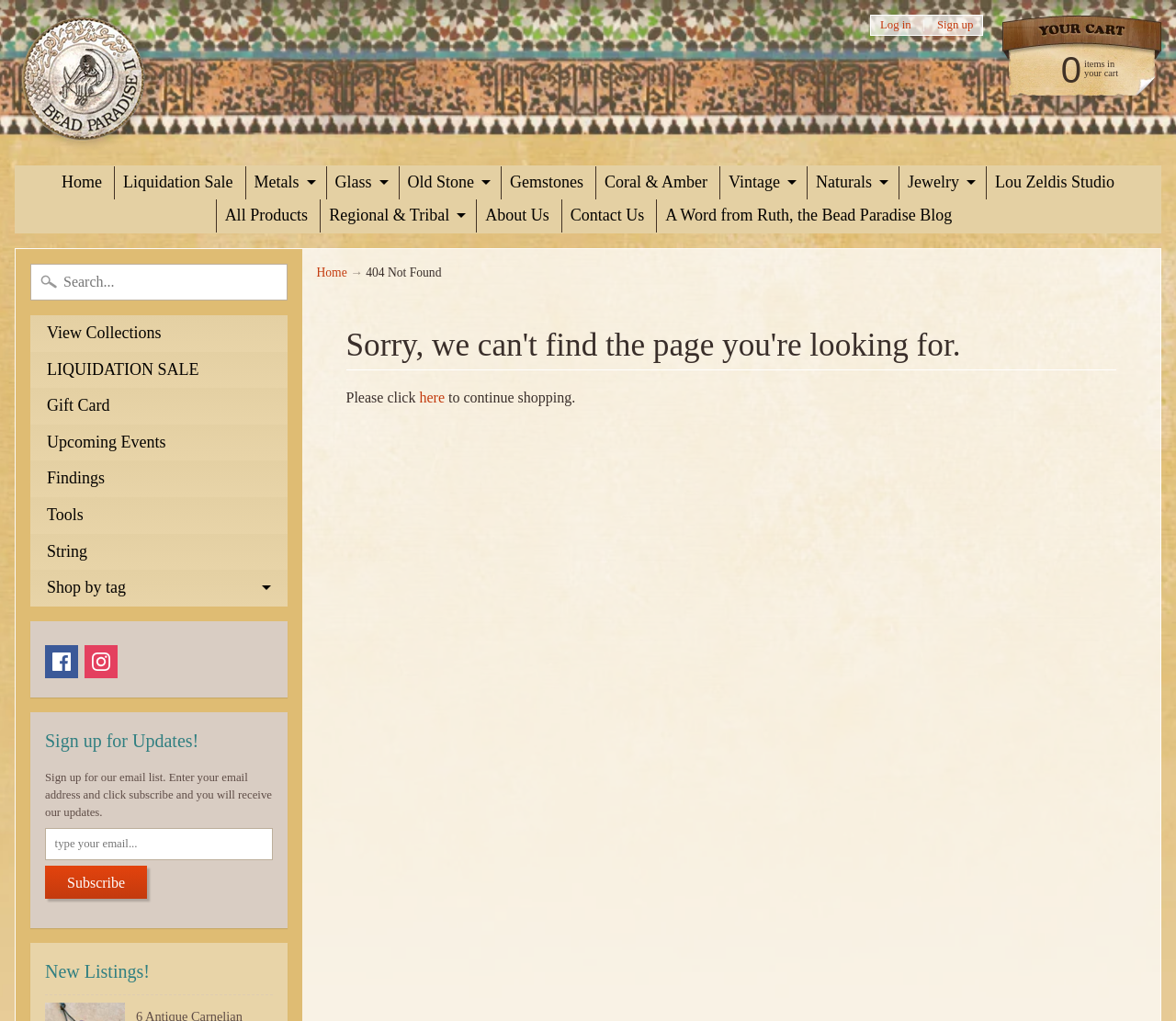How many social media links are there?
Using the image, give a concise answer in the form of a single word or short phrase.

2